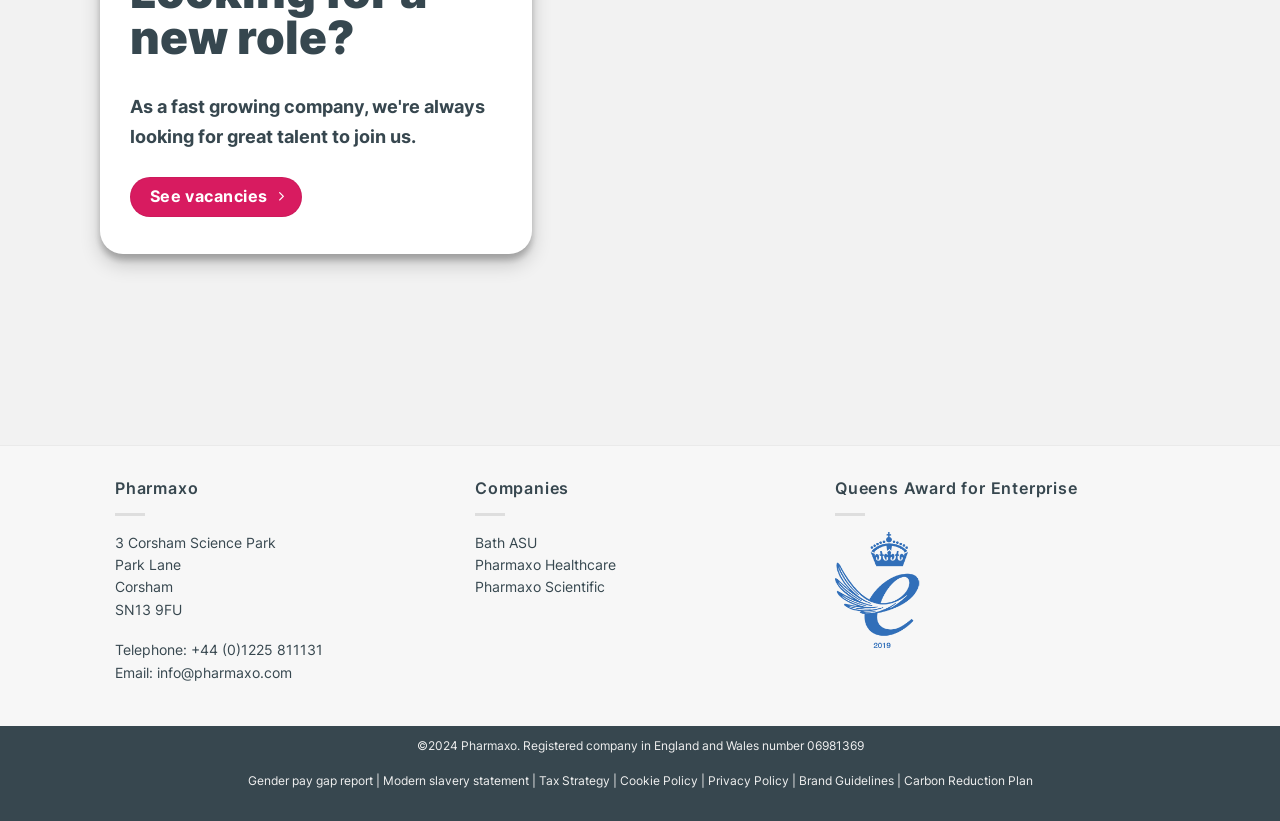Find the bounding box coordinates of the area to click in order to follow the instruction: "Email Pharmaxo".

[0.123, 0.808, 0.228, 0.829]